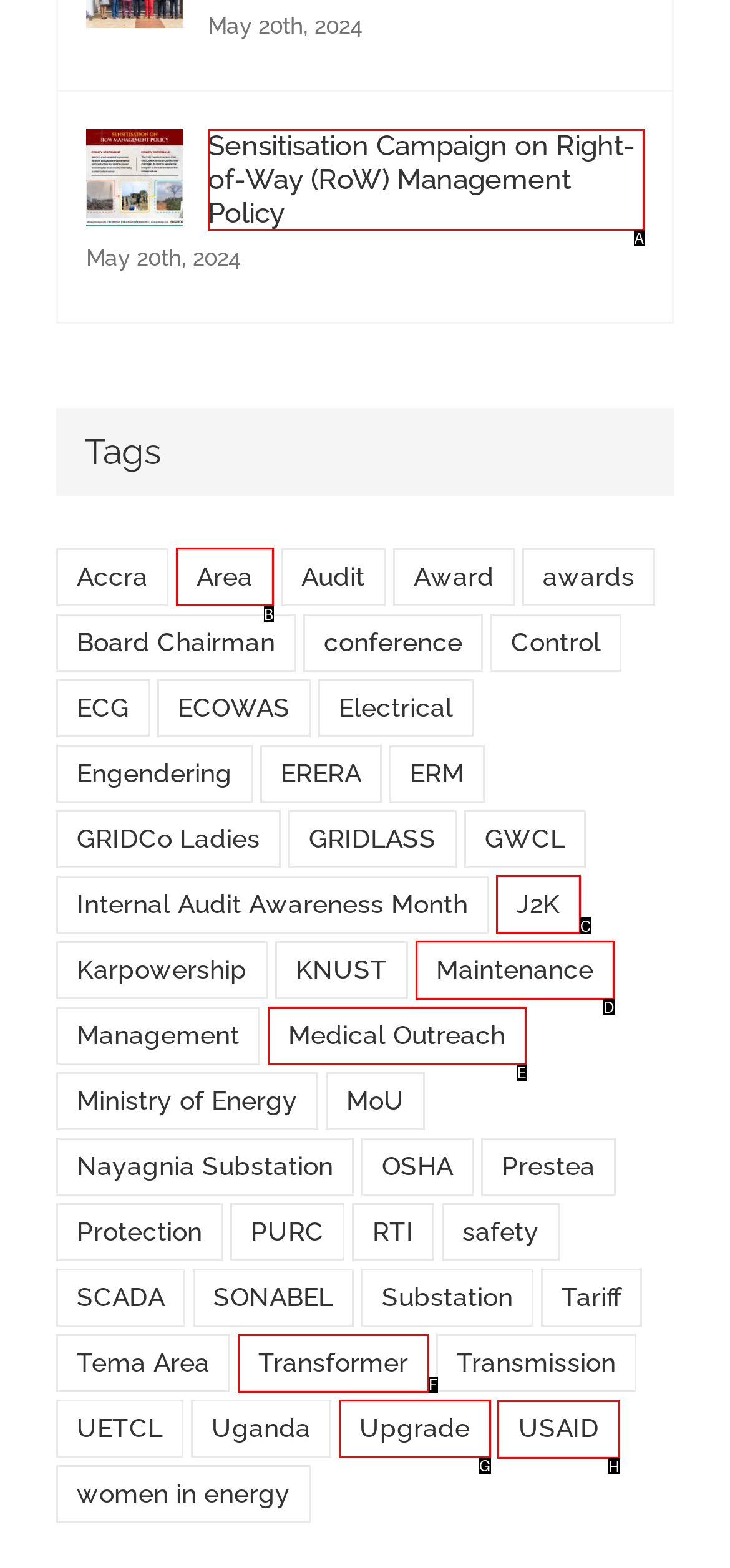Specify which HTML element I should click to complete this instruction: Learn more about 'USAID' Answer with the letter of the relevant option.

H